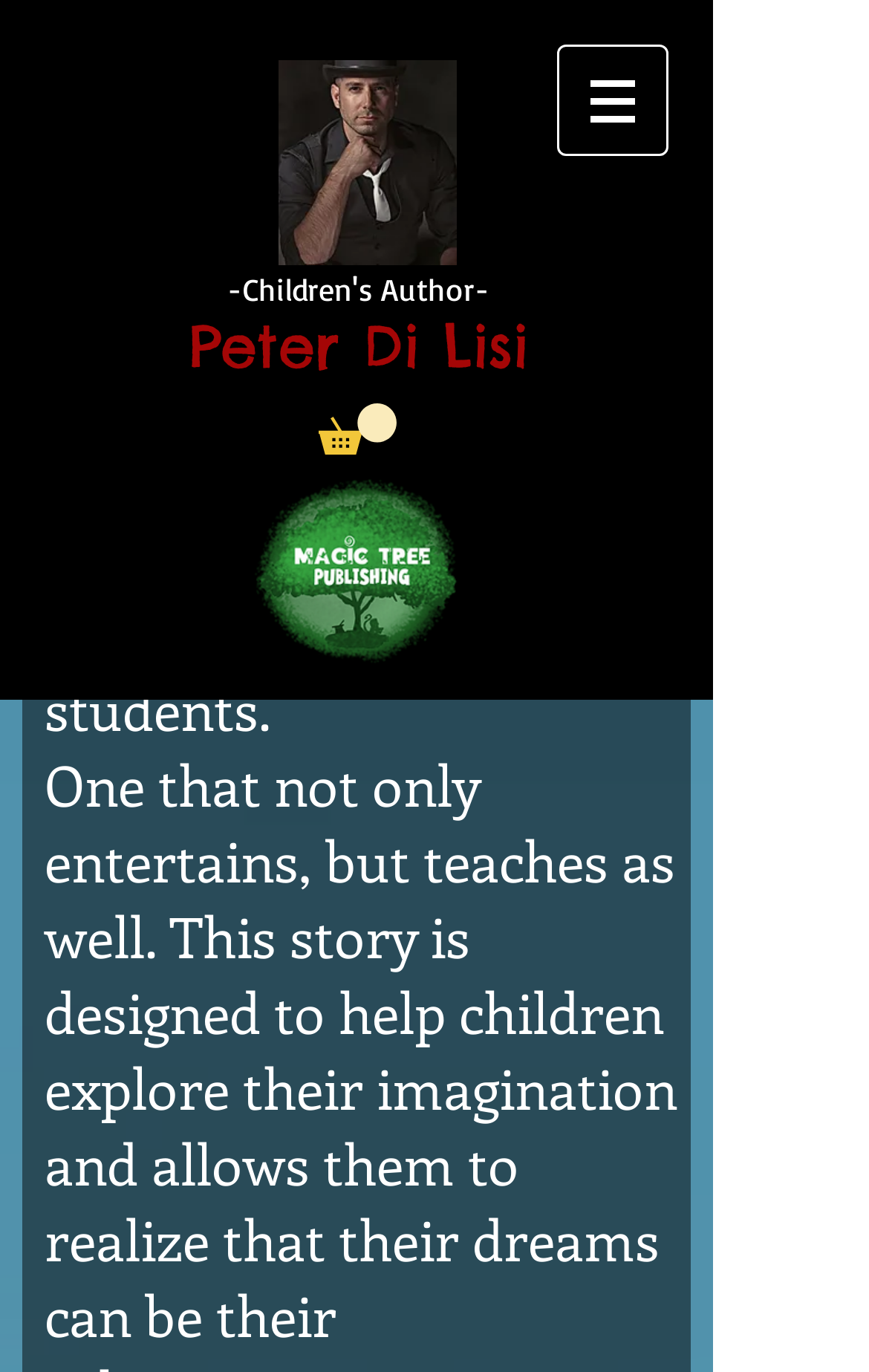What is the author's name?
Using the details from the image, give an elaborate explanation to answer the question.

The author's name is mentioned in the heading 'Peter Di Lisi' and also as a link with the same text, which suggests that it is the author's name.